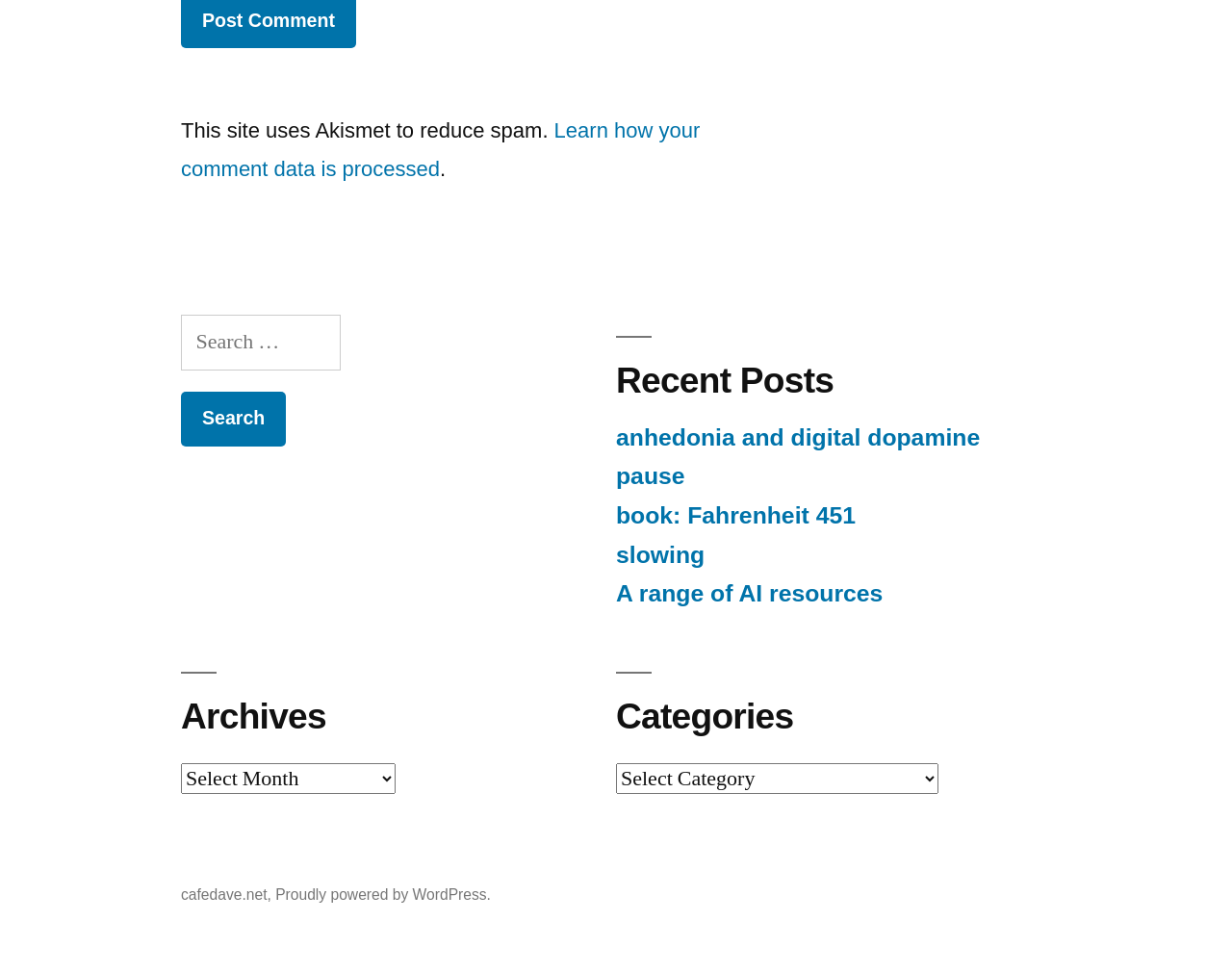Please identify the coordinates of the bounding box for the clickable region that will accomplish this instruction: "Visit the homepage".

[0.147, 0.912, 0.217, 0.929]